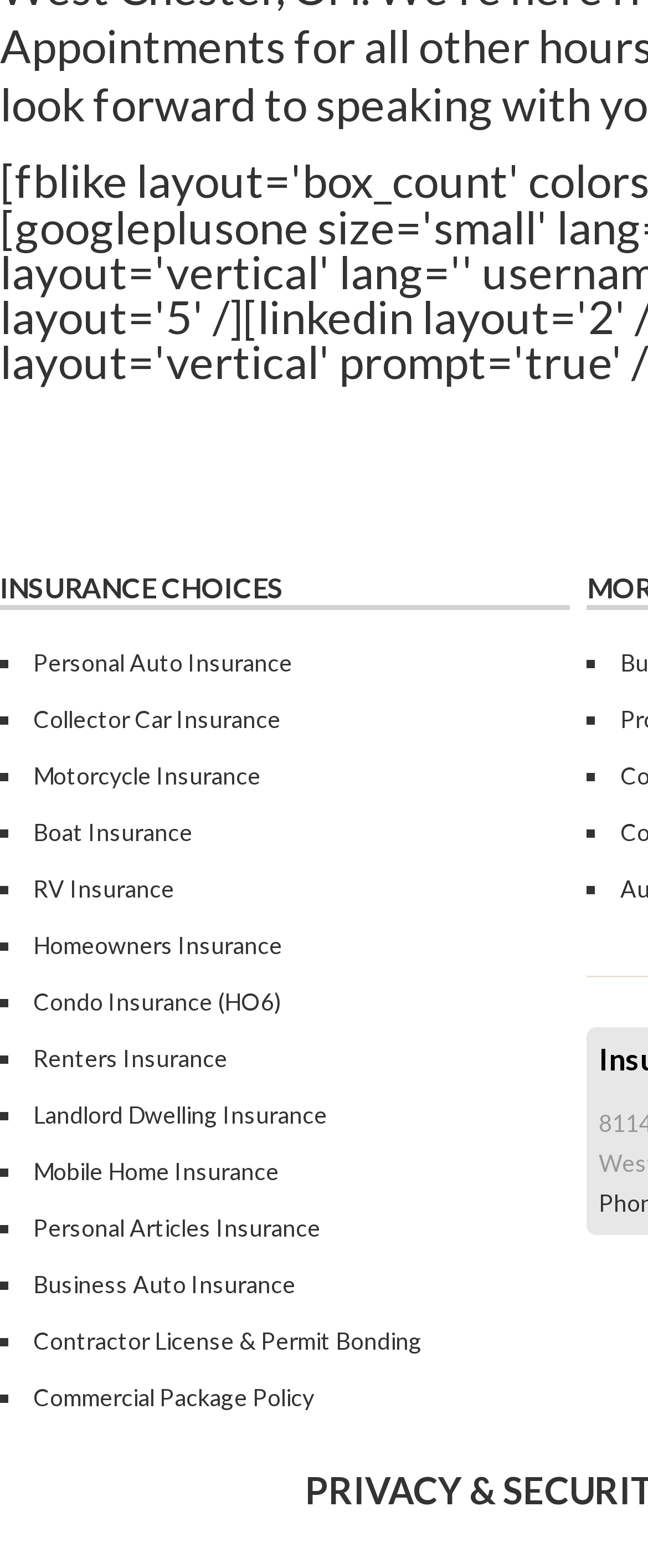What type of insurance is listed first?
Please respond to the question with a detailed and informative answer.

The webpage lists various types of insurance, and the first one listed is 'Personal Auto Insurance', which is a link located at the top of the list.